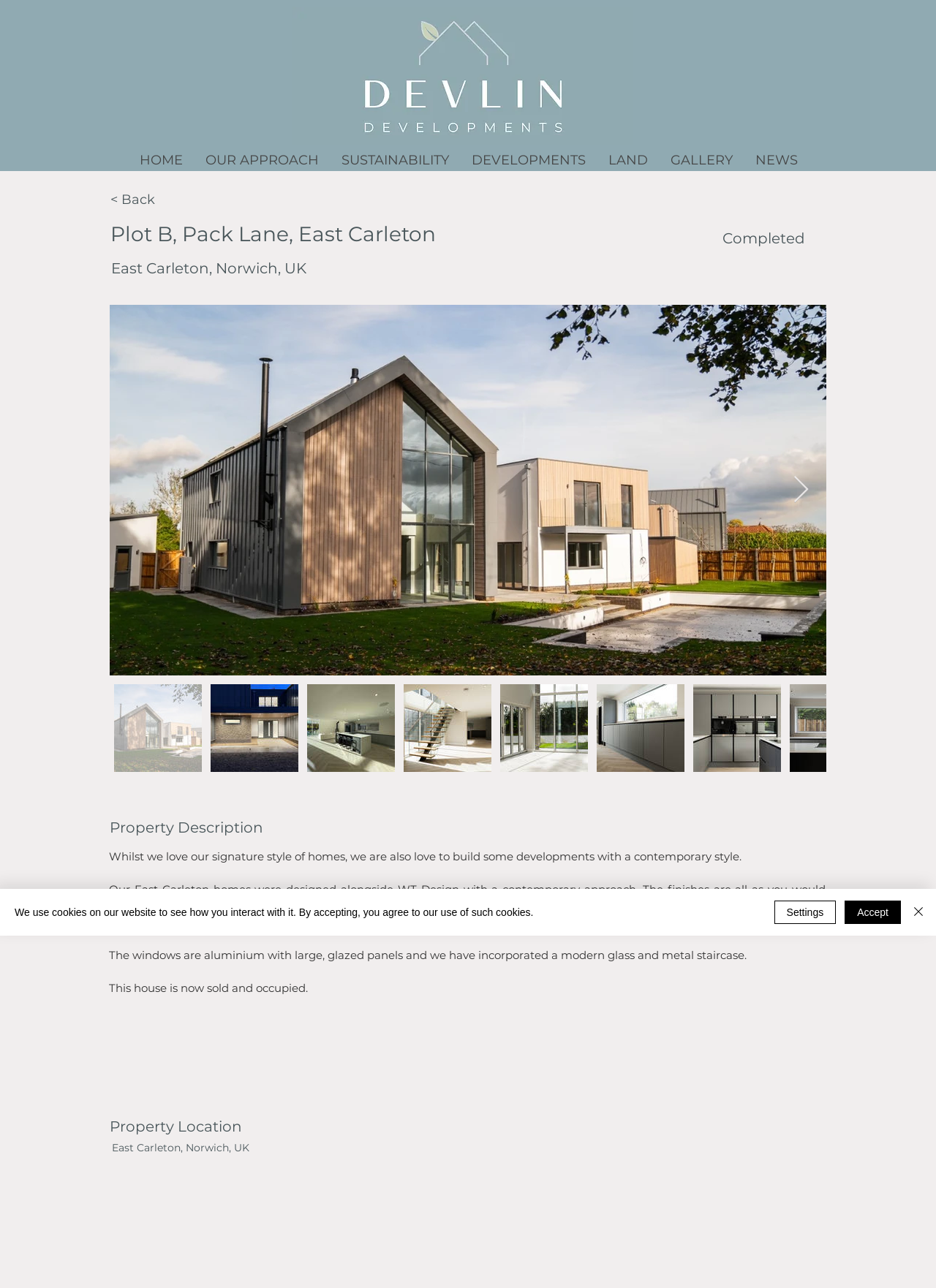Carefully examine the image and provide an in-depth answer to the question: What is the status of the property?

I determined the status of the property by reading the static text element that says 'This house is now sold and occupied.' which provides information about the current state of the property.